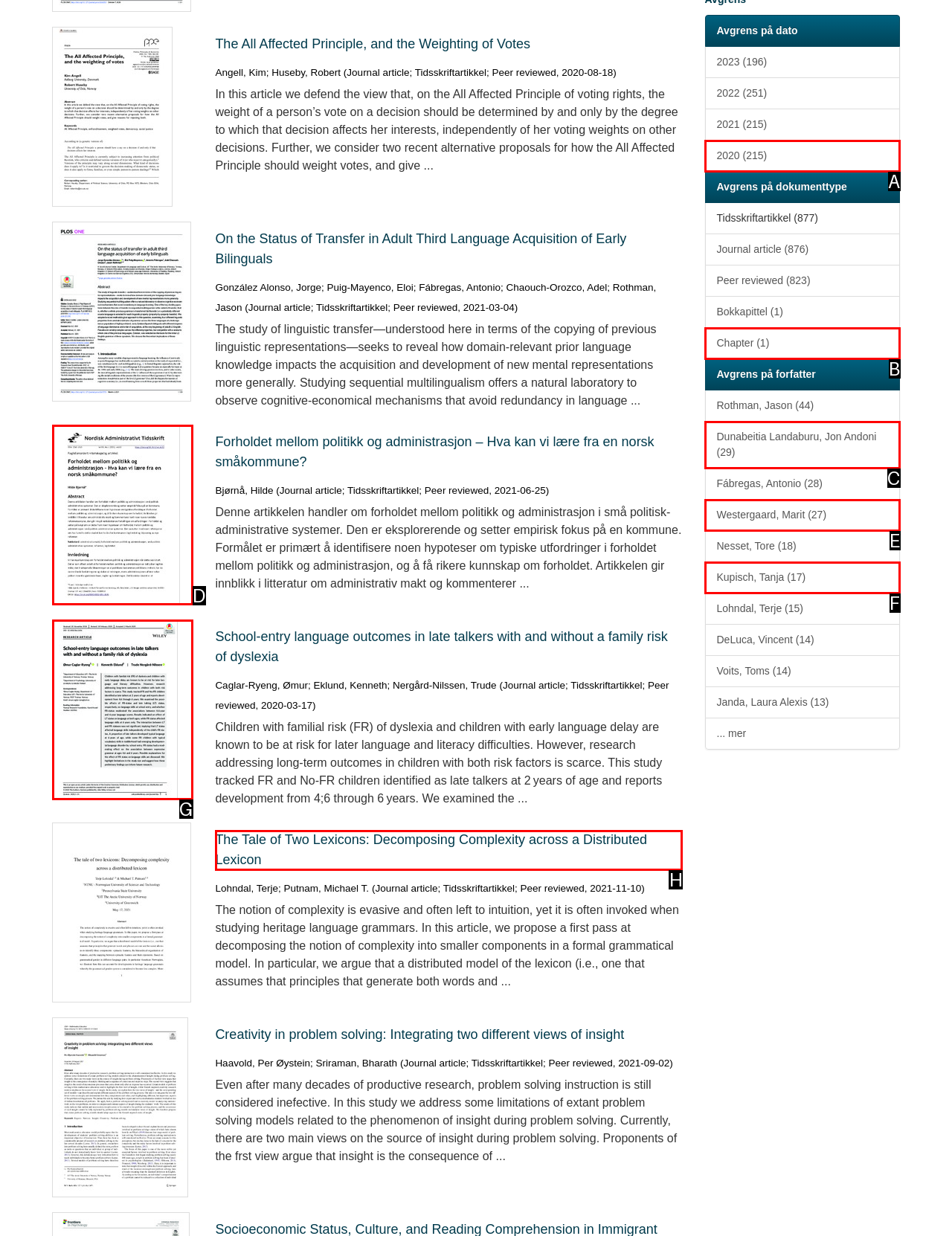What letter corresponds to the UI element described here: 2020 (215)
Reply with the letter from the options provided.

A